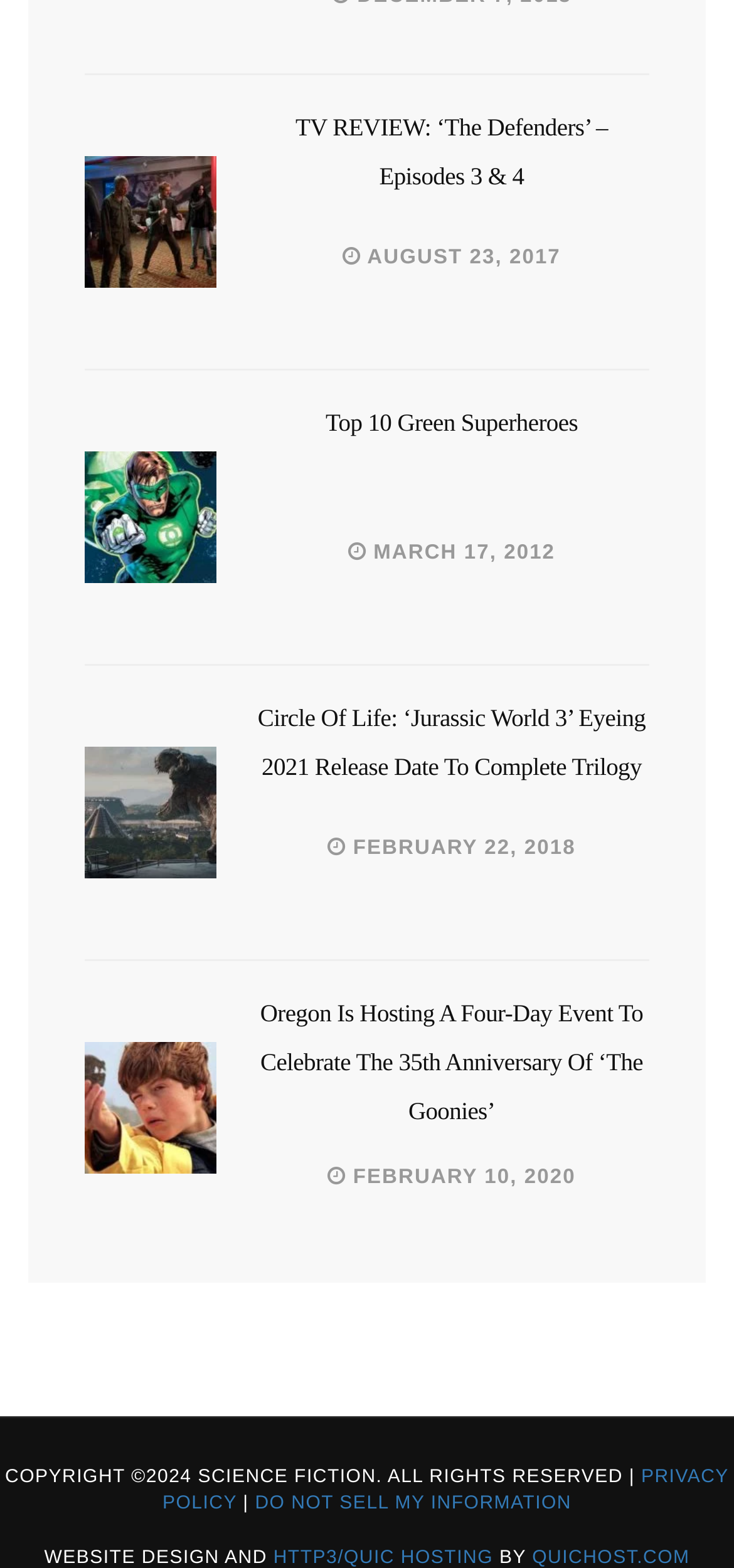What is the topic of the first article?
Please use the image to provide an in-depth answer to the question.

The first article's heading is 'TV REVIEW: ‘The Defenders’ – Episodes 3 & 4', which suggests that the topic of the article is a TV review, specifically of 'The Defenders' episodes 3 and 4.